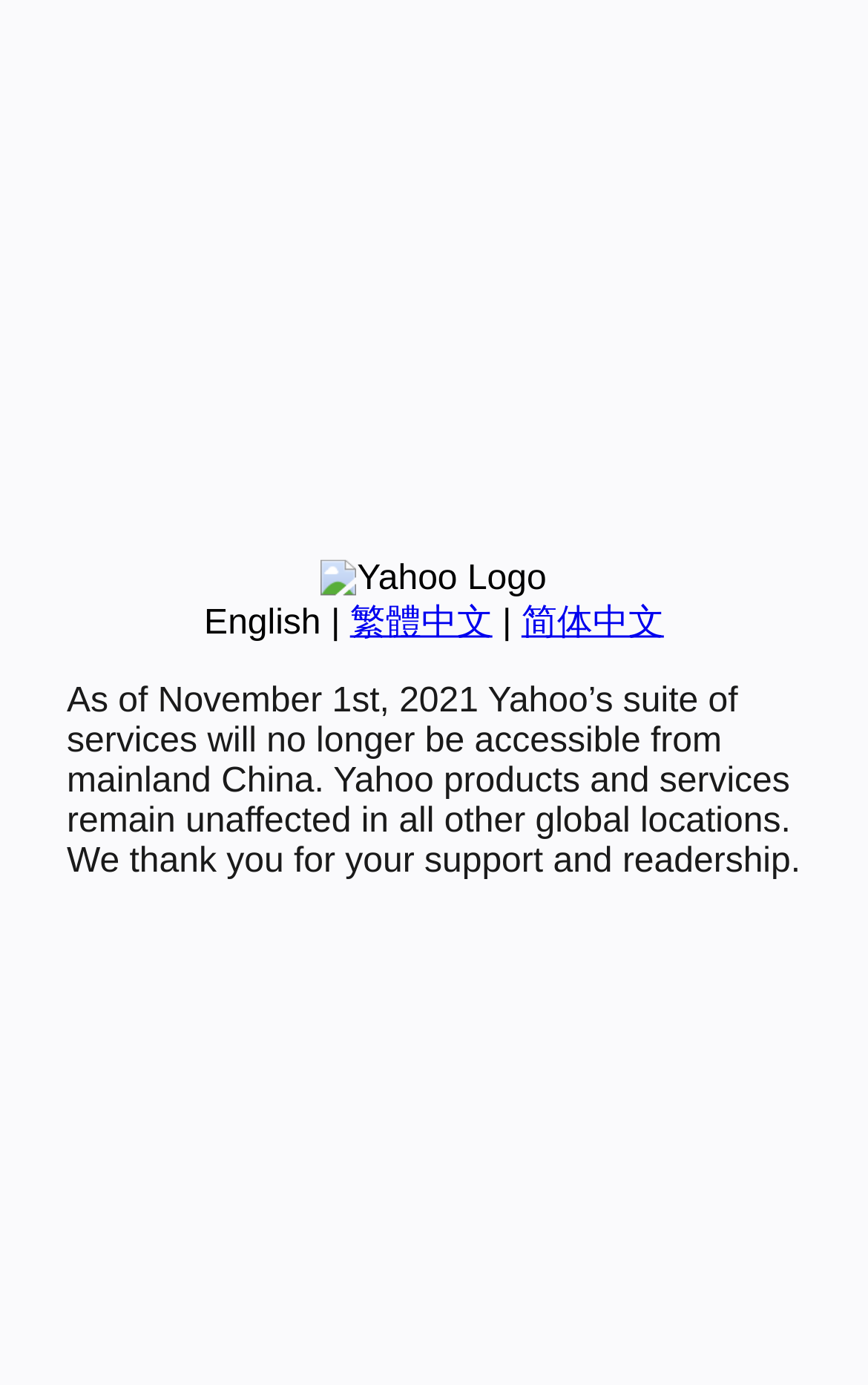For the element described, predict the bounding box coordinates as (top-left x, top-left y, bottom-right x, bottom-right y). All values should be between 0 and 1. Element description: 繁體中文

[0.403, 0.436, 0.567, 0.464]